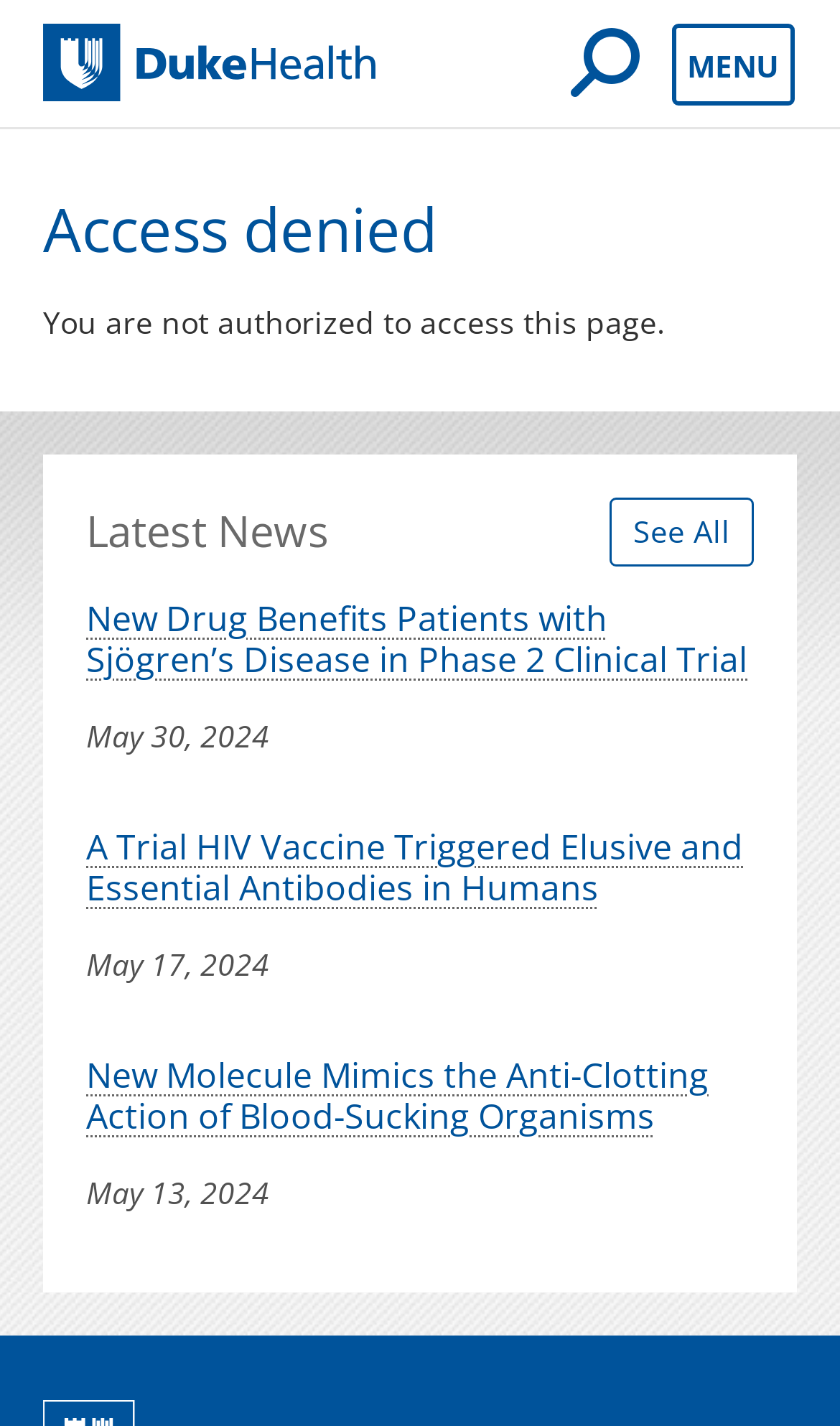Utilize the information from the image to answer the question in detail:
What is the date of the news about HIV vaccine?

The date of the news about HIV vaccine can be found next to the heading 'A Trial HIV Vaccine Triggered Elusive and Essential Antibodies in Humans' in the main content area.